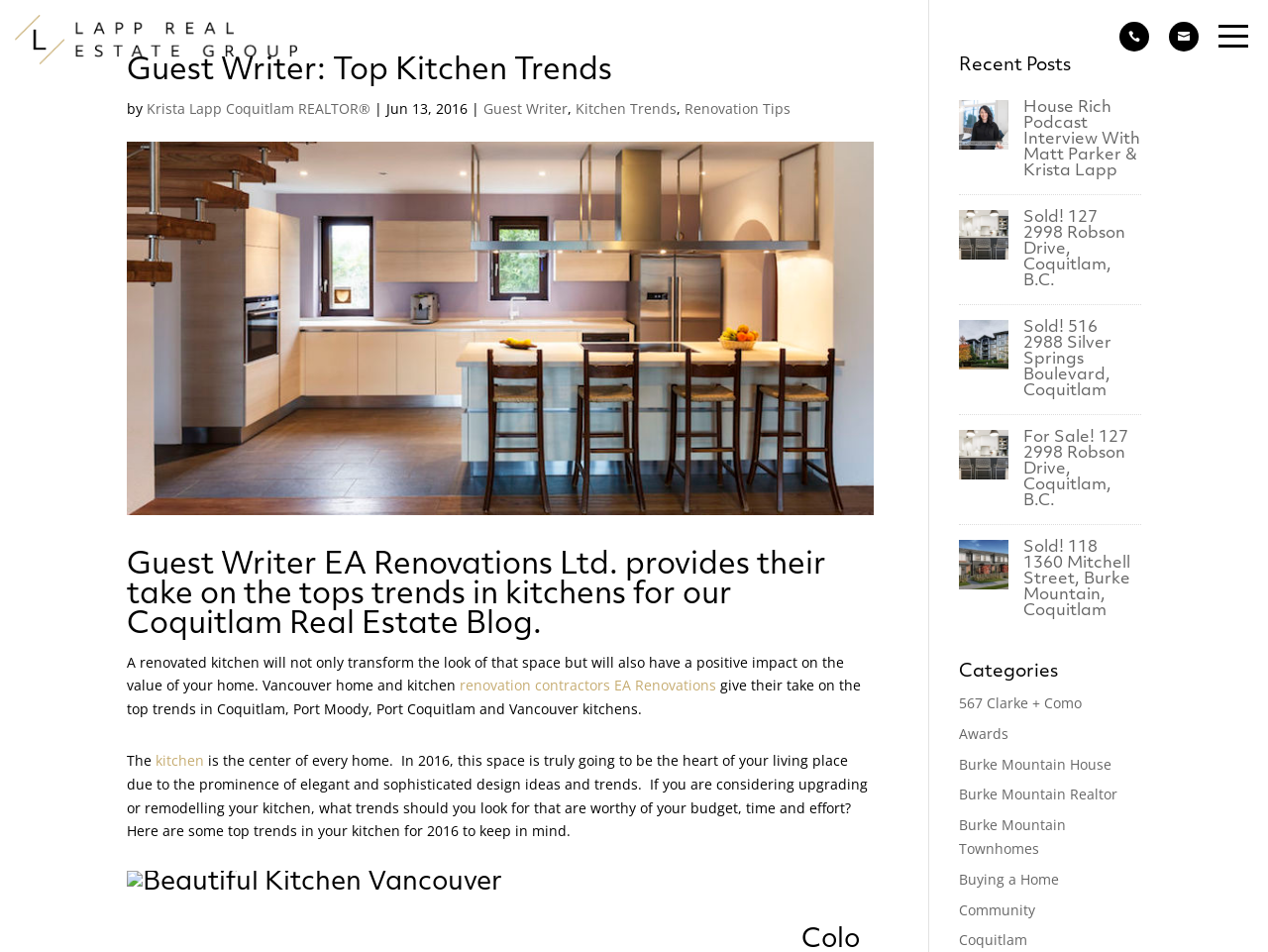Identify the bounding box coordinates of the section that should be clicked to achieve the task described: "Read the news article".

None